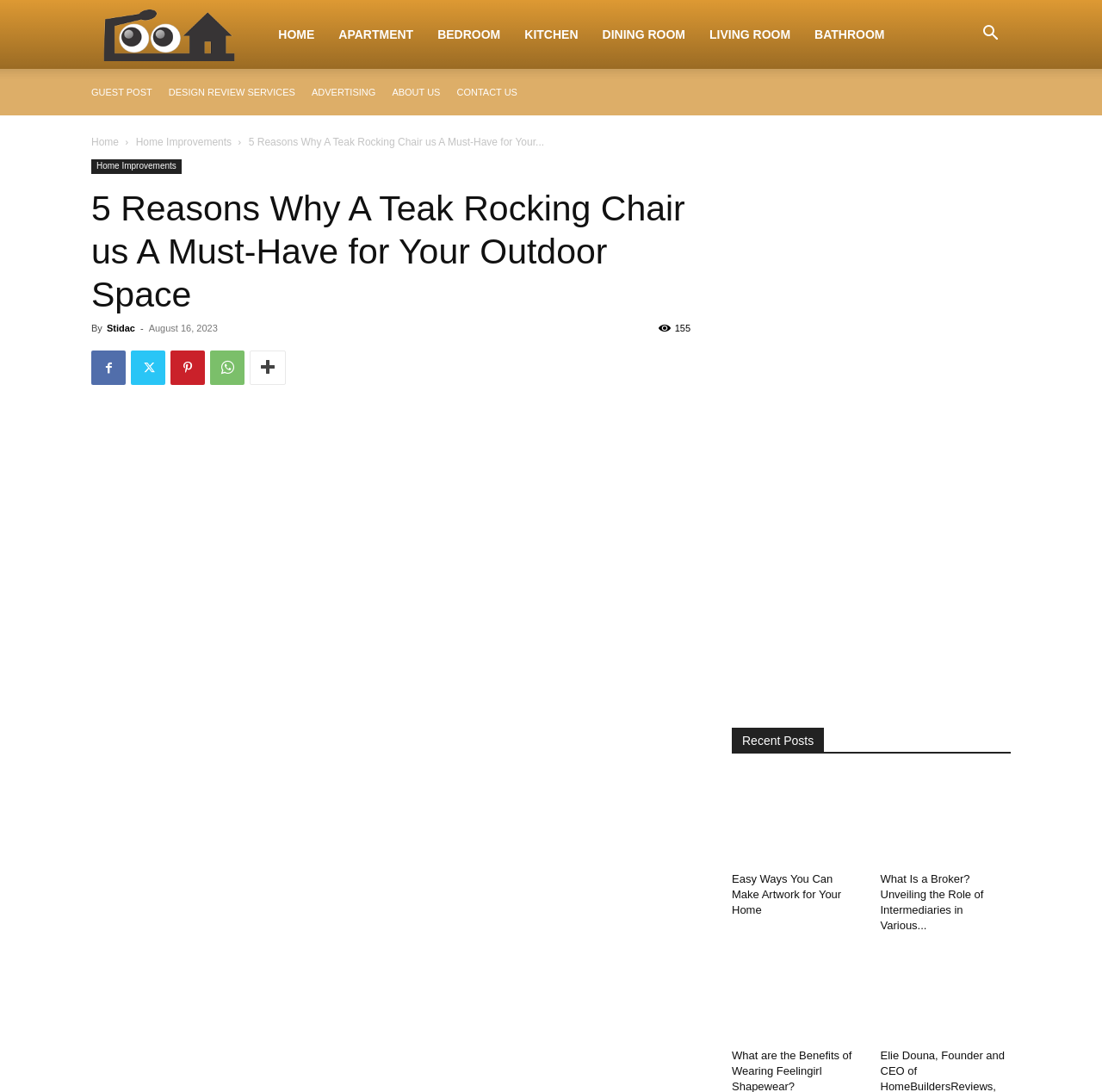Please determine the headline of the webpage and provide its content.

5 Reasons Why A Teak Rocking Chair us A Must-Have for Your Outdoor Space